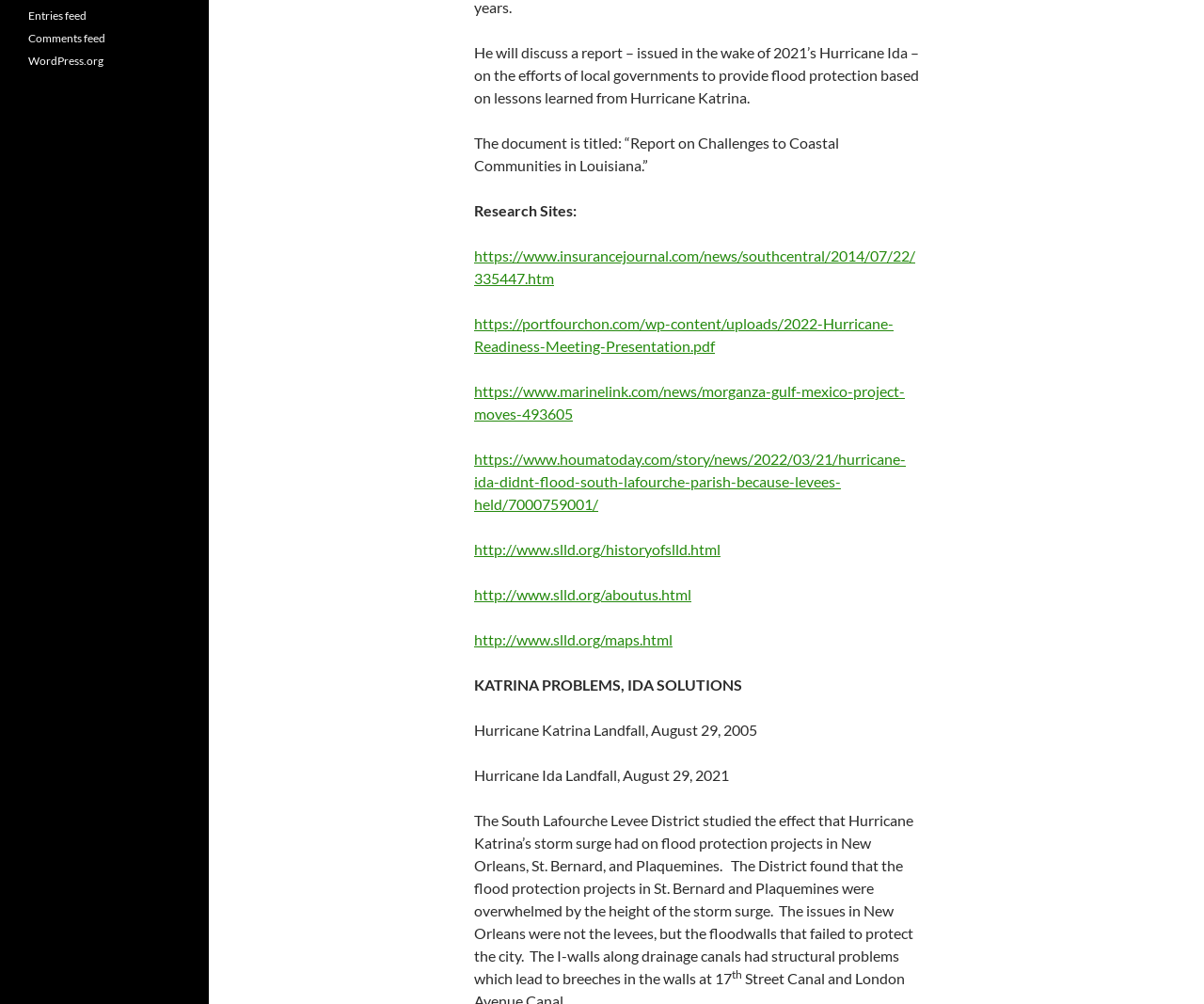Please specify the bounding box coordinates in the format (top-left x, top-left y, bottom-right x, bottom-right y), with values ranging from 0 to 1. Identify the bounding box for the UI component described as follows: Art Gallery of Berlin

None